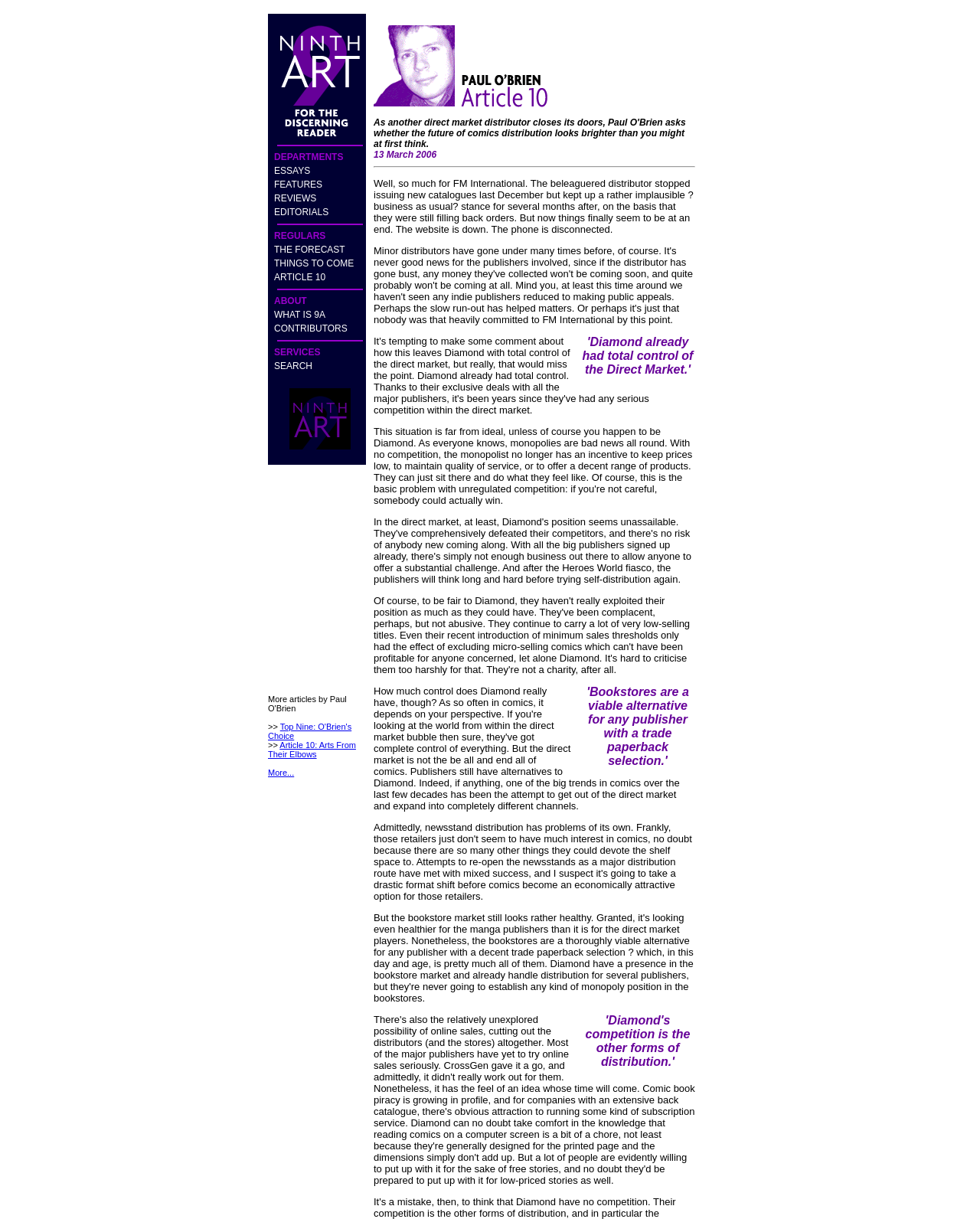Mark the bounding box of the element that matches the following description: "CONTRIBUTORS".

[0.28, 0.265, 0.355, 0.274]